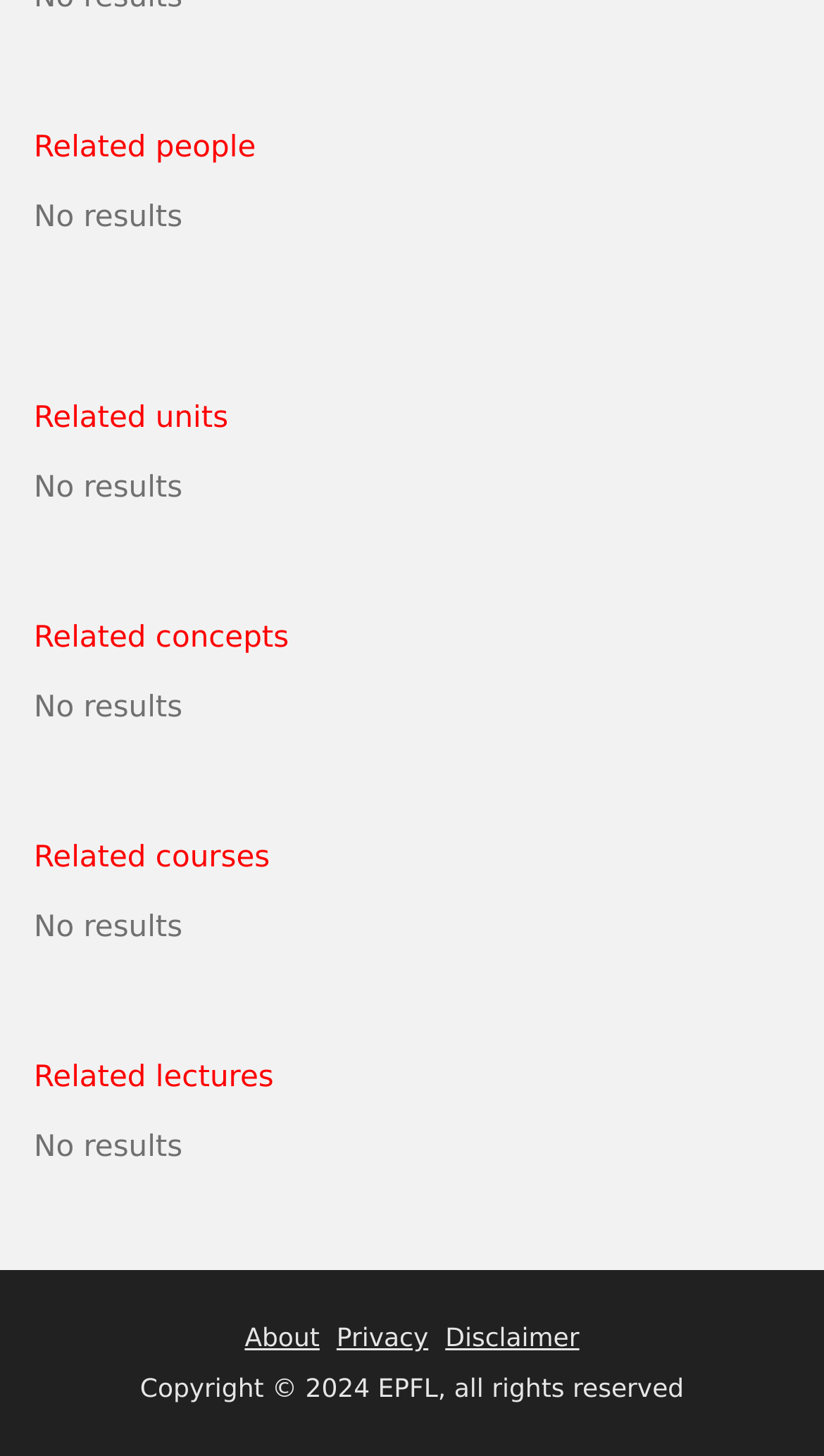Determine the bounding box for the described HTML element: "International". Ensure the coordinates are four float numbers between 0 and 1 in the format [left, top, right, bottom].

None